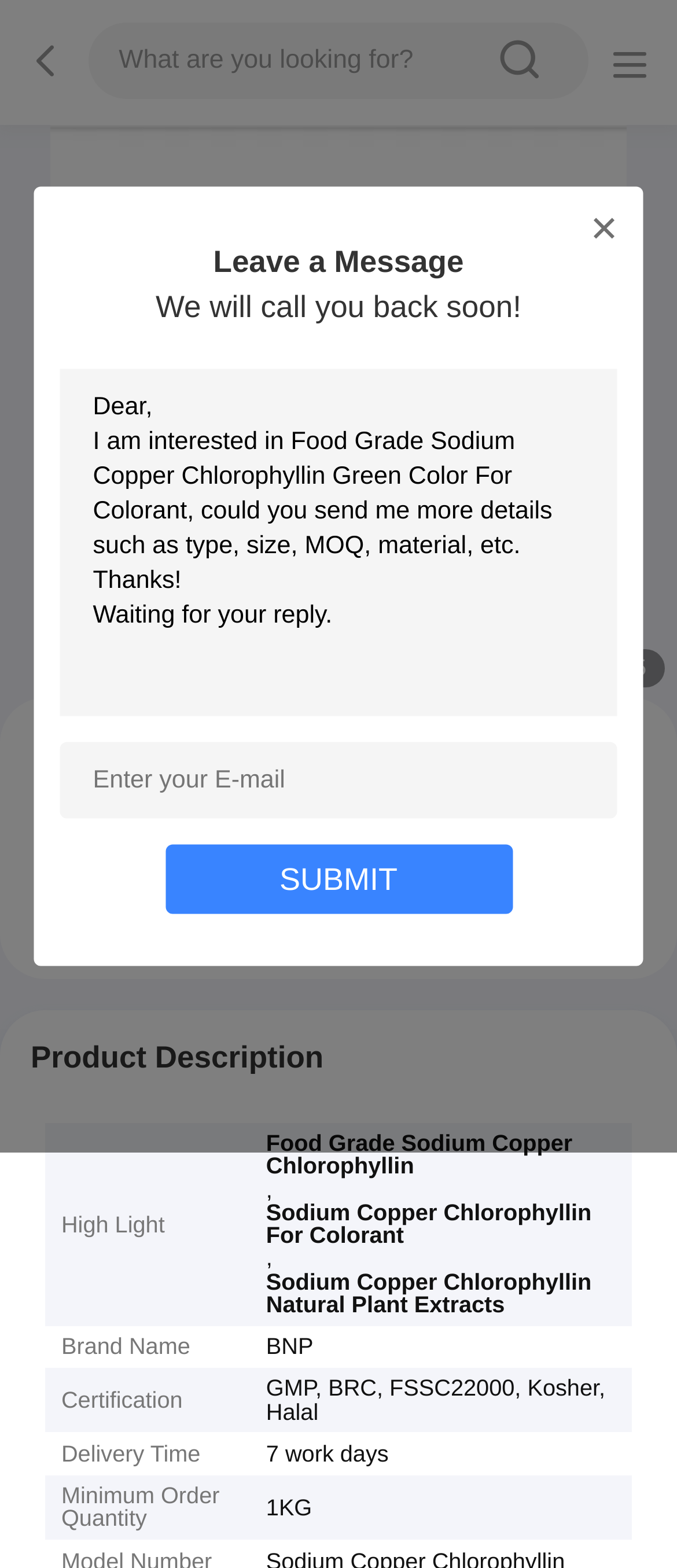Carefully observe the image and respond to the question with a detailed answer:
What is the product name?

The product name is obtained from the heading element with bounding box coordinates [0.071, 0.464, 0.929, 0.513] which is 'Food Grade Sodium Copper Chlorophyllin Green Color For Colorant'.